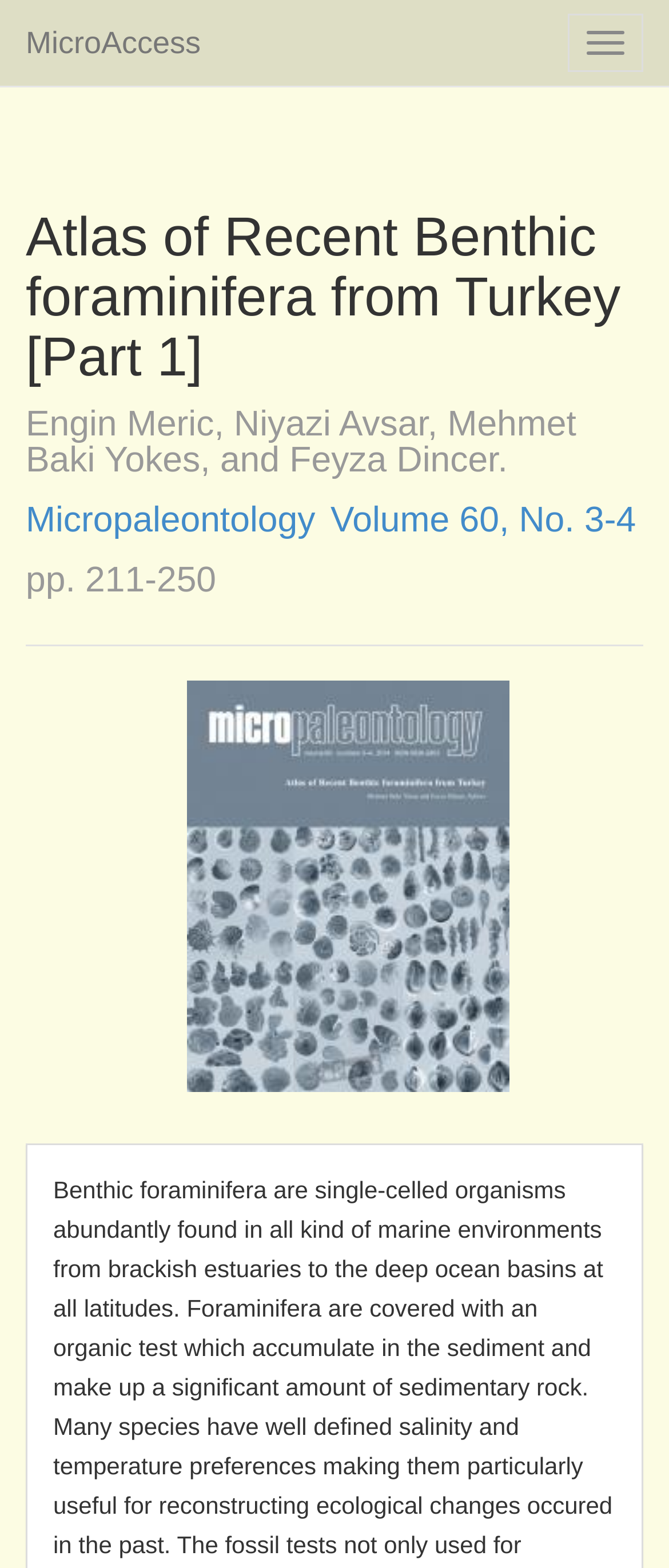Locate the UI element described as follows: "$850". Return the bounding box coordinates as four float numbers between 0 and 1 in the order [left, top, right, bottom].

[0.82, 0.595, 0.9, 0.613]